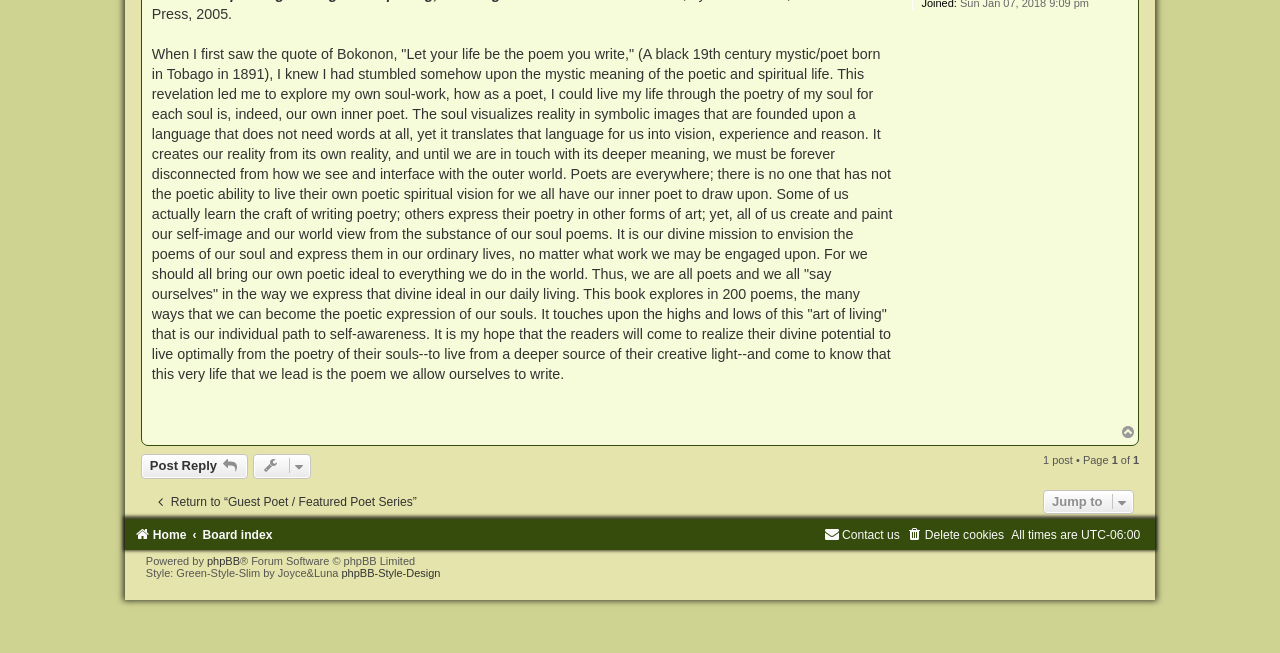Show the bounding box coordinates for the HTML element as described: "phpBB-Style-Design".

[0.267, 0.869, 0.344, 0.887]